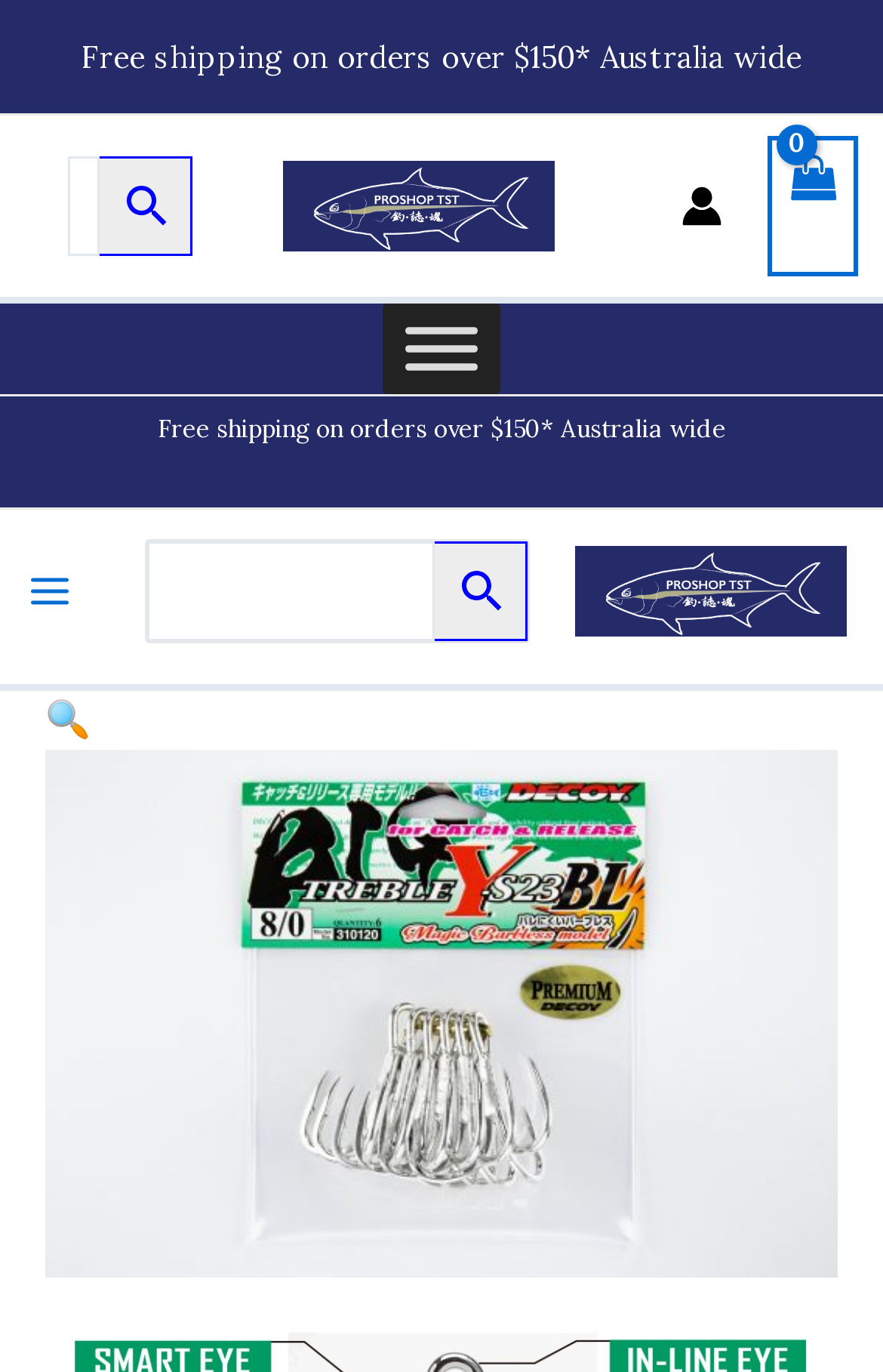Explain in detail what is displayed on the webpage.

The webpage appears to be an e-commerce website, specifically a product page for the "DECOY BIG TREBLE Y-S23BL (Barbless)" product. 

At the top of the page, there is a header section that contains a search bar with a magnifying glass icon, a "PROSHOP TST" logo, and an account icon link. Below the header, there is a promotional message stating "Free shipping on orders over $150* Australia wide". 

On the left side of the page, there is a main menu button with an icon, and below it, there is a search bar with a magnifying glass icon. On the right side of the page, there is a "Toggle Menu" button. 

In the middle of the page, there is a prominent "PROSHOP TST" logo, which is likely the brand or store name. There are also several links and buttons, including a "0" link, which may indicate the number of items in the shopping cart. 

At the bottom of the page, there is another "PROSHOP TST" logo, and a search bar with a magnifying glass icon. There is also a link with a magnifying glass icon, which may be a search function.